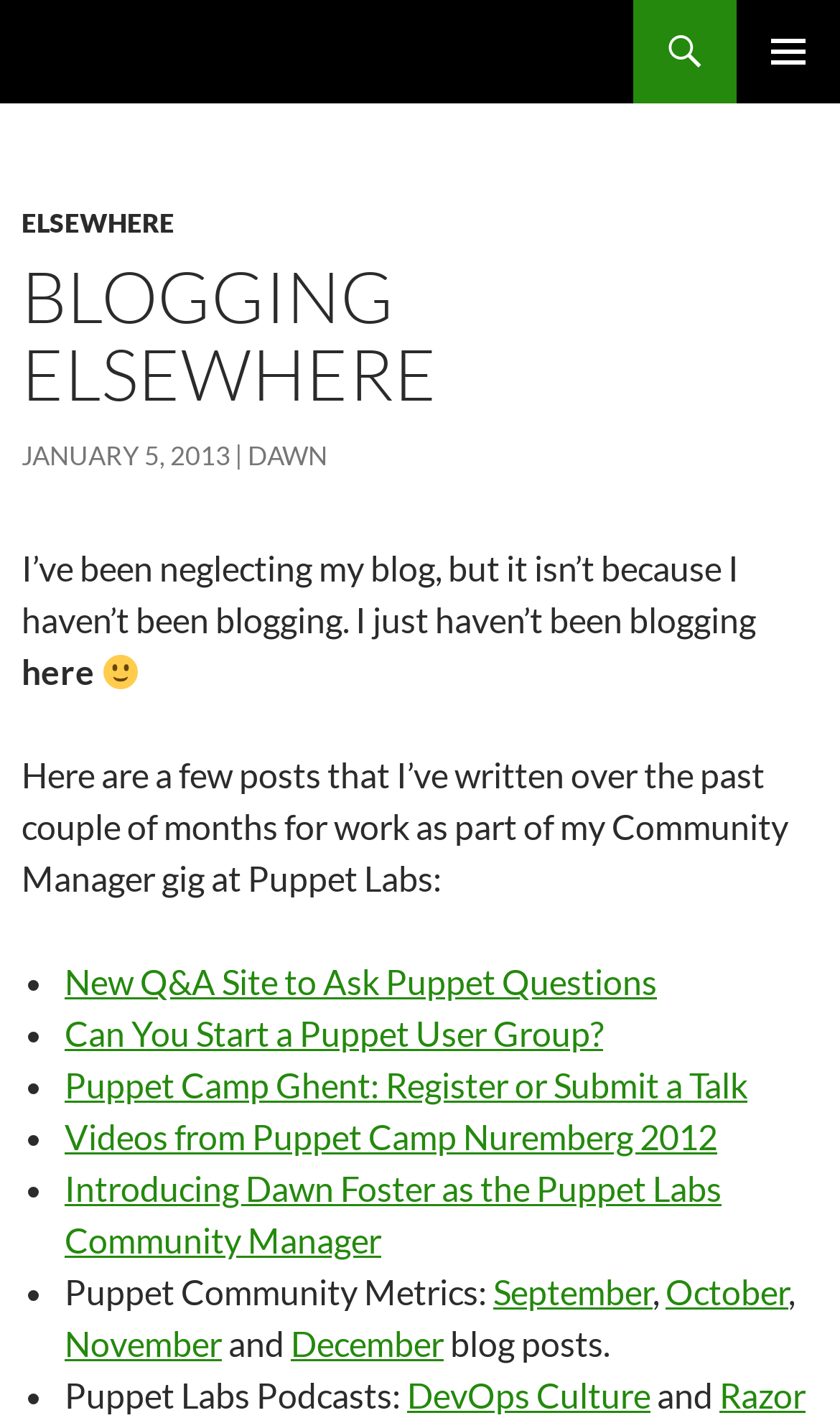Determine the bounding box coordinates of the clickable area required to perform the following instruction: "Read the blog post from JANUARY 5, 2013". The coordinates should be represented as four float numbers between 0 and 1: [left, top, right, bottom].

[0.026, 0.309, 0.274, 0.331]